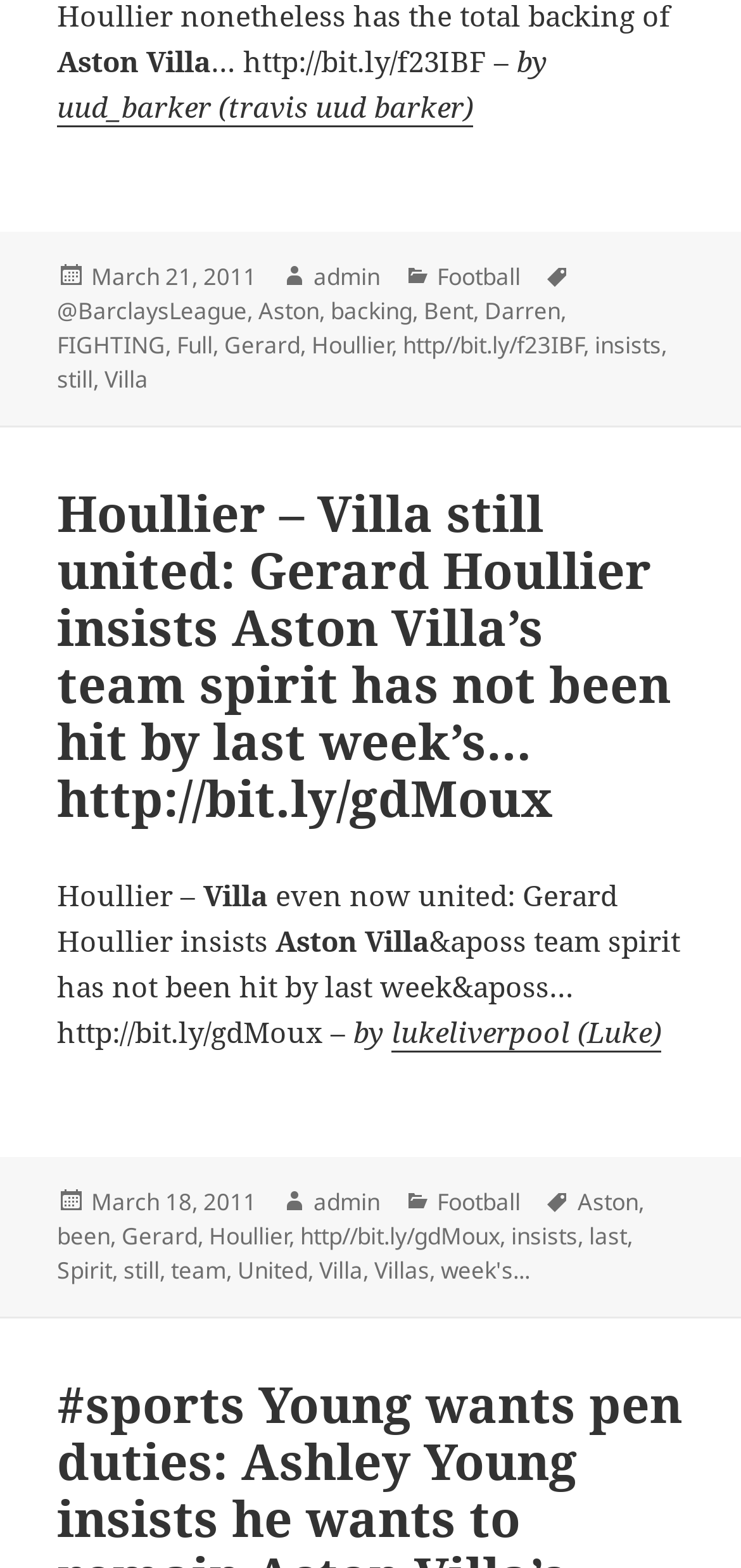Determine the bounding box coordinates of the area to click in order to meet this instruction: "go to RootsGoods homepage".

None